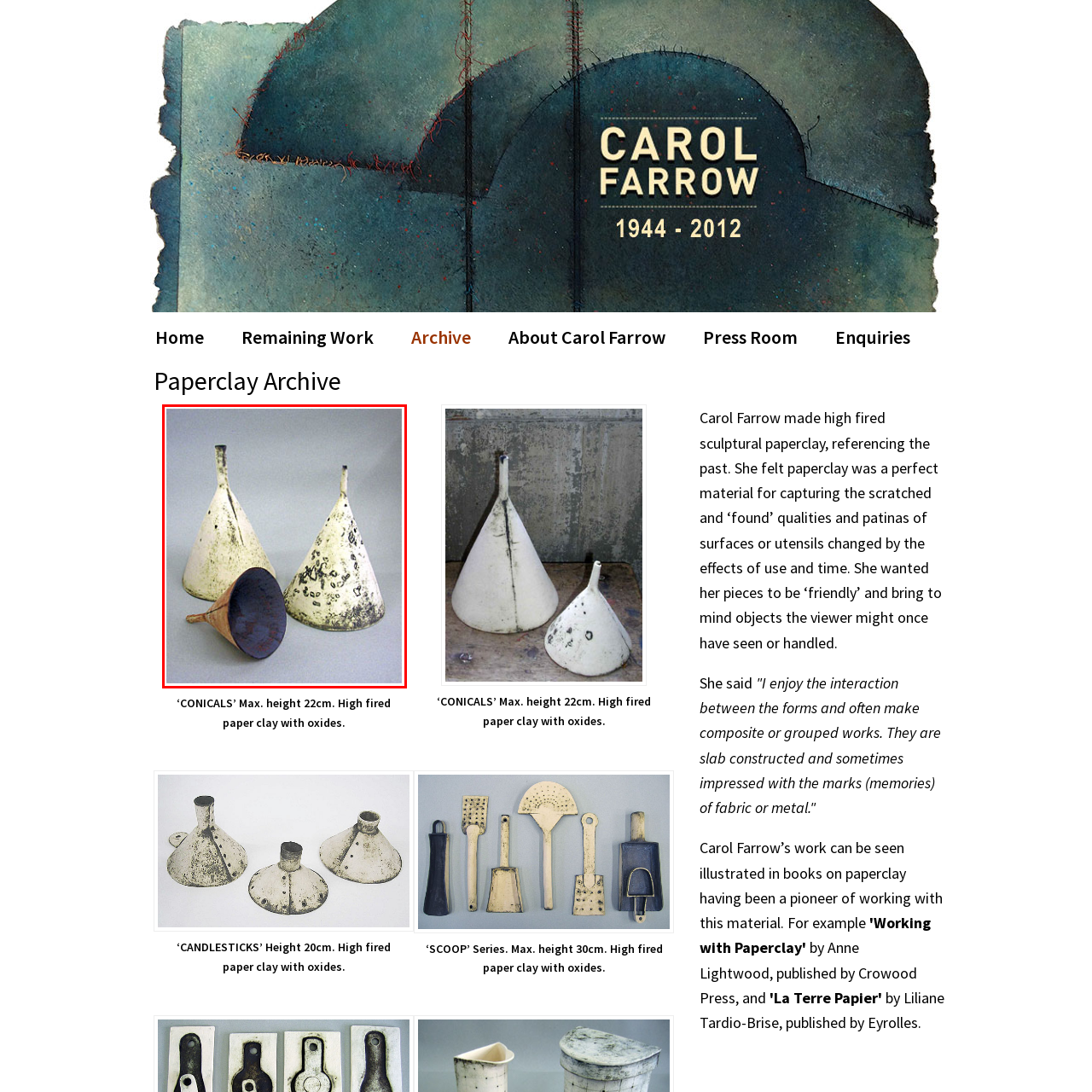Observe the image confined by the red frame and answer the question with a single word or phrase:
What is the color of the cone in the foreground?

reddish-brown